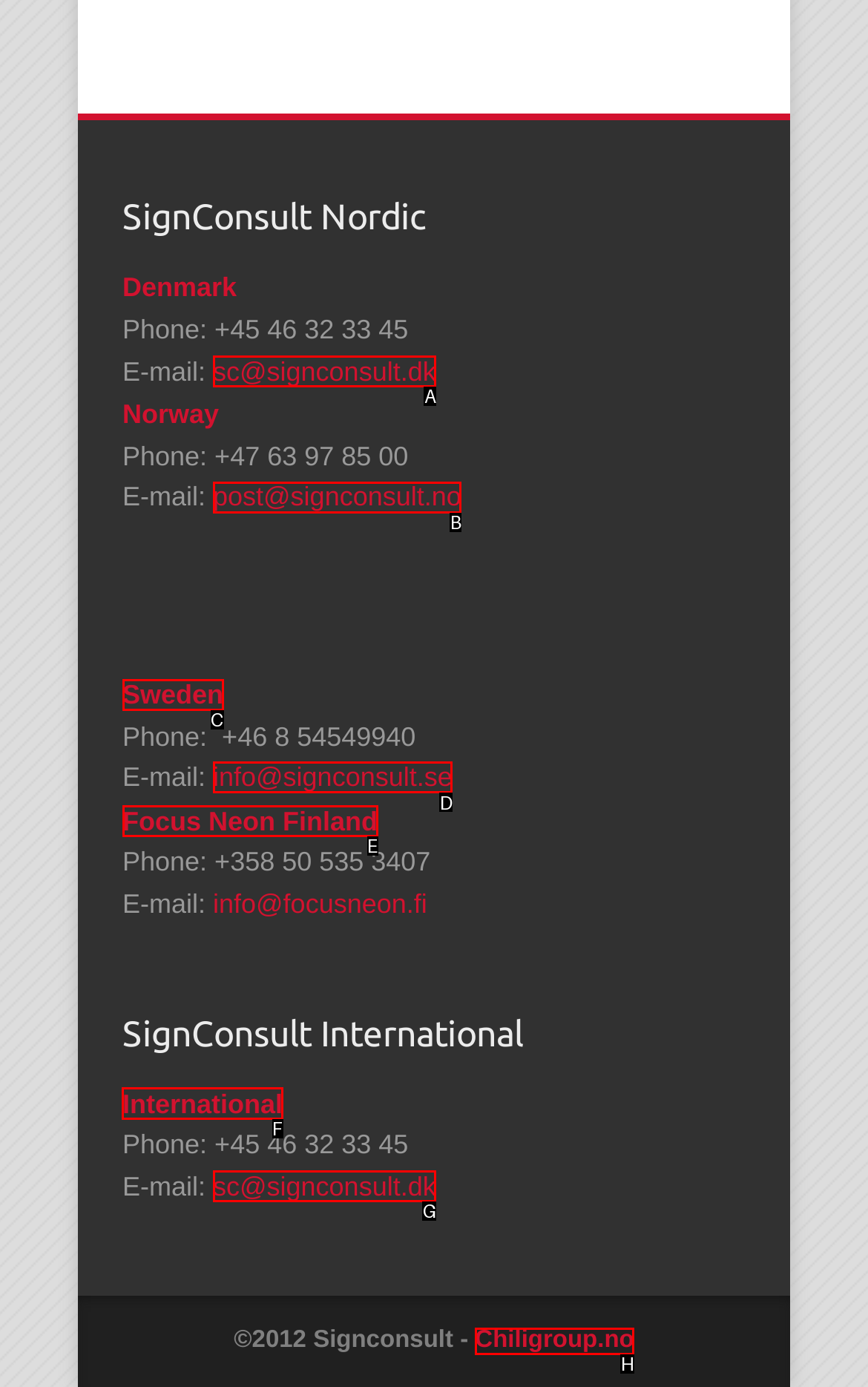Tell me which letter corresponds to the UI element that should be clicked to fulfill this instruction: Contact SignConsult International
Answer using the letter of the chosen option directly.

F